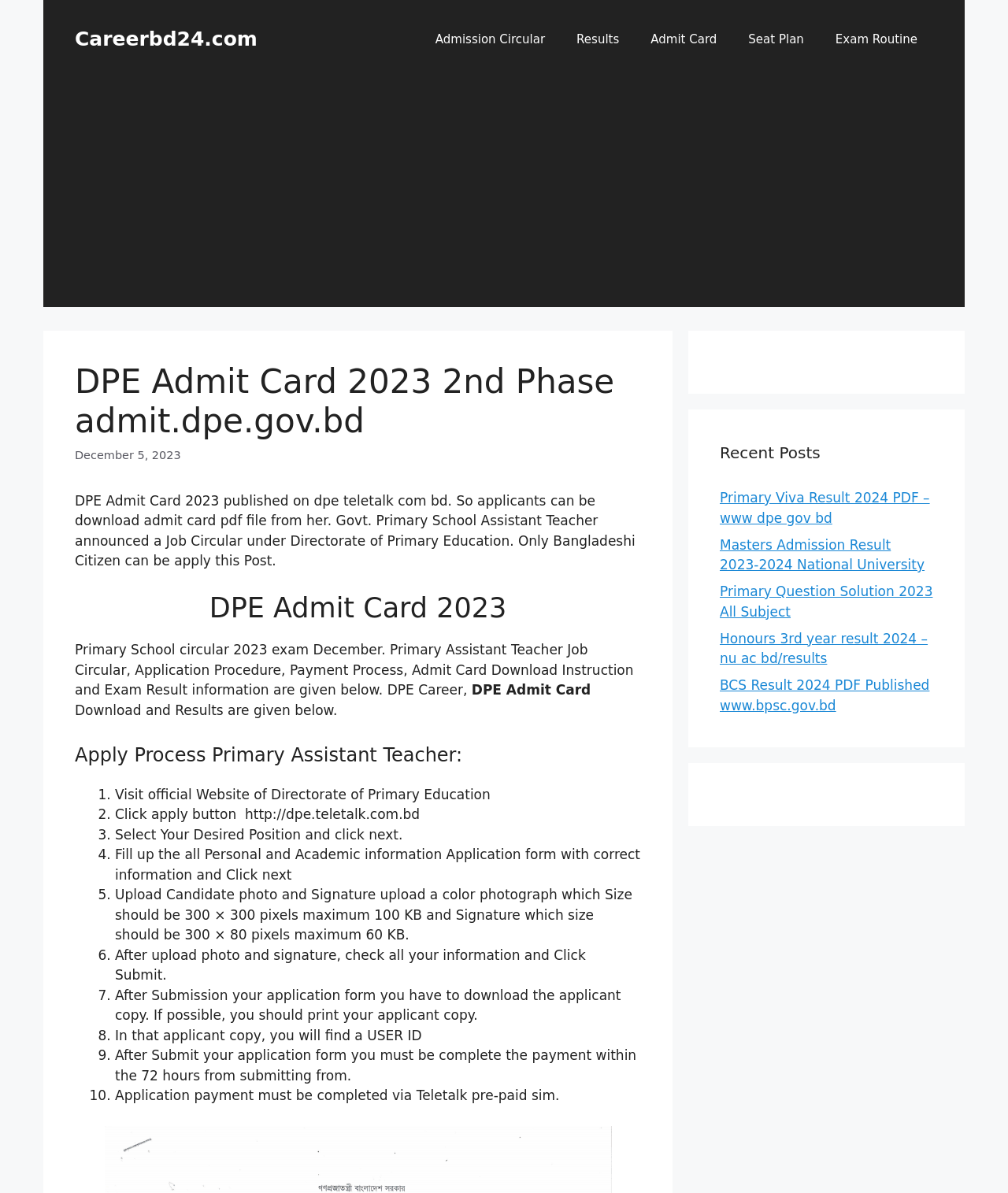Give a concise answer using one word or a phrase to the following question:
What is the position for which the admit card is available?

Primary School Assistant Teacher